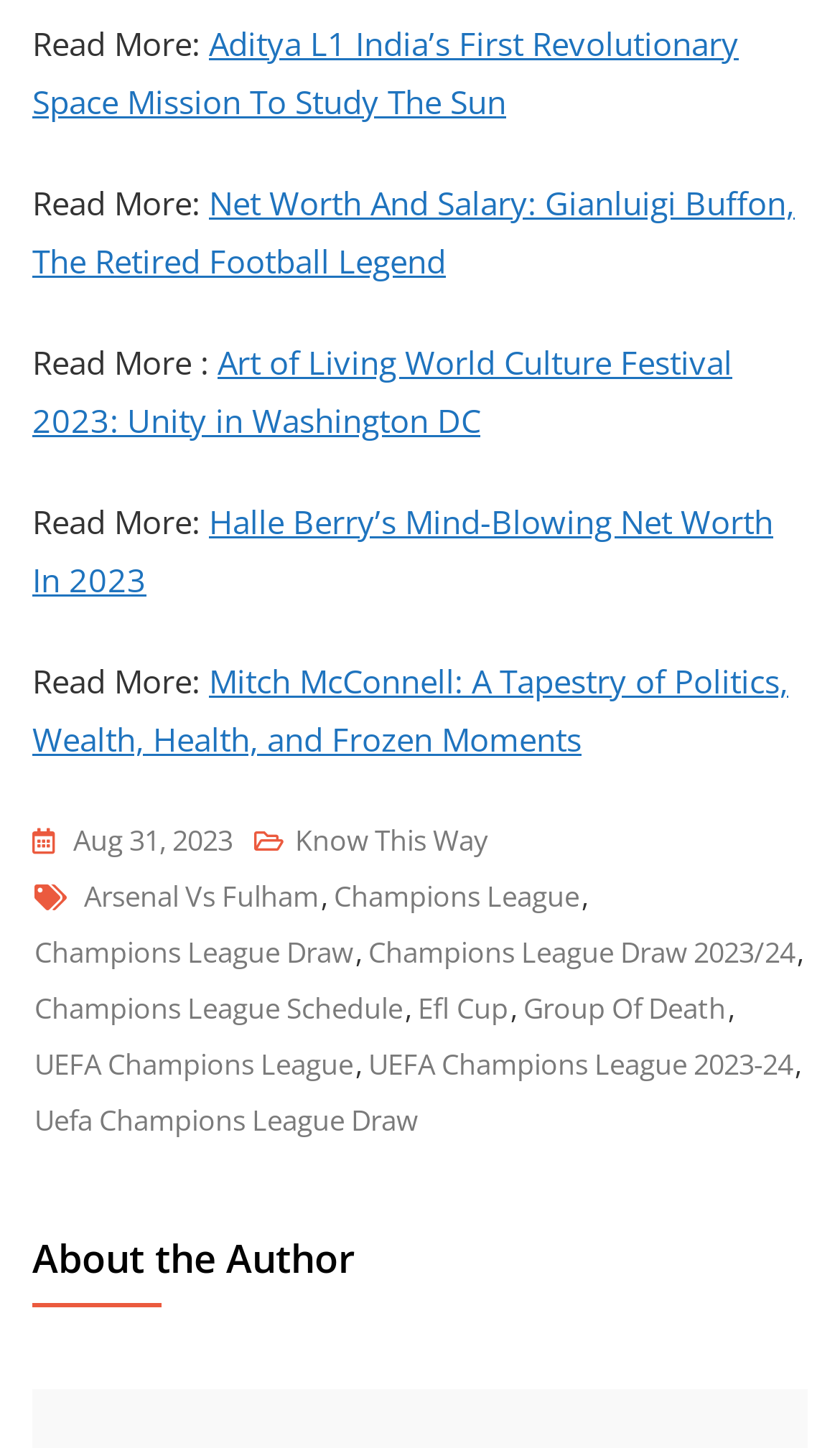What is the author section title?
Refer to the image and respond with a one-word or short-phrase answer.

About the Author